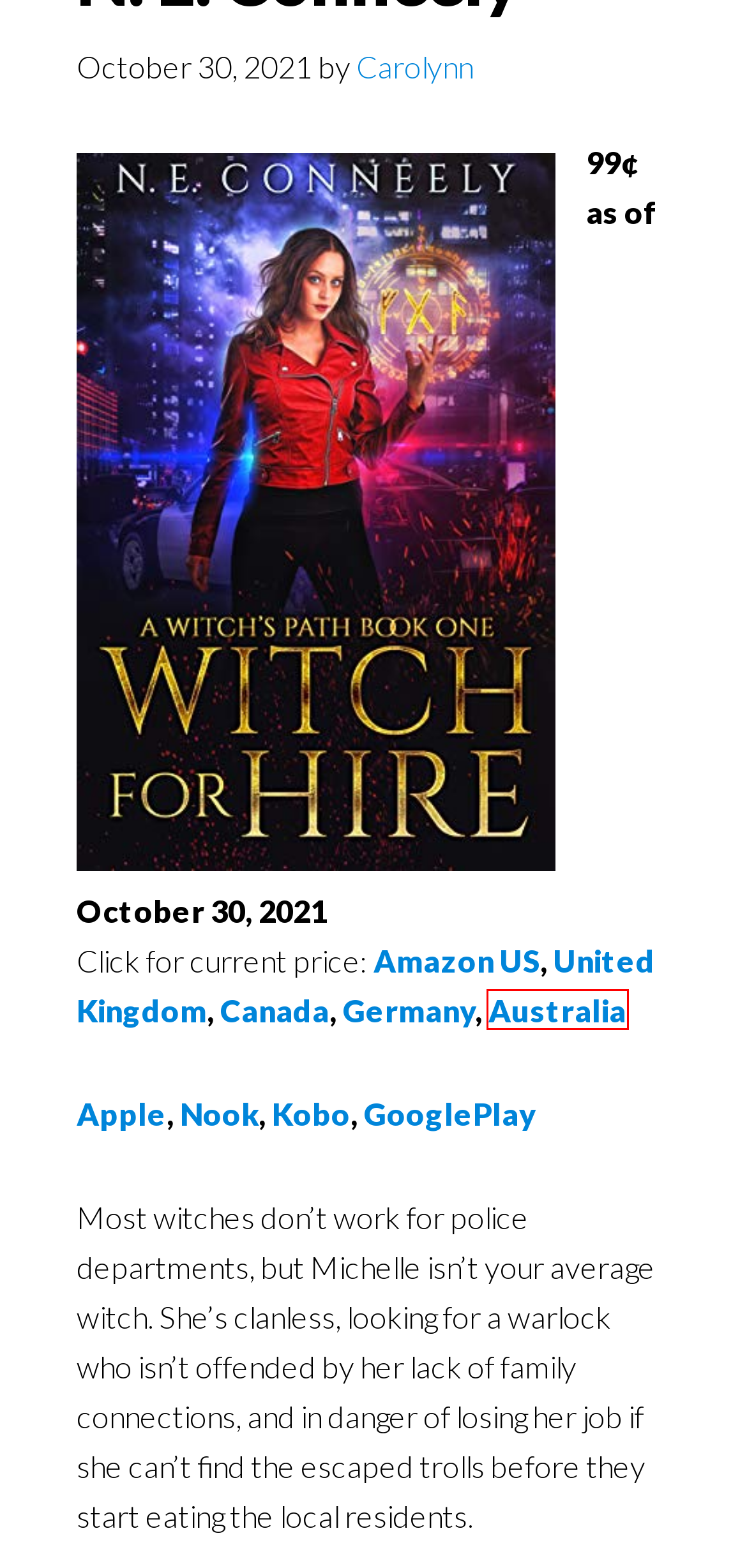You have a screenshot of a webpage with a red rectangle bounding box. Identify the best webpage description that corresponds to the new webpage after clicking the element within the red bounding box. Here are the candidates:
A. Box Set Featured Fantasy Archives - C Gockel Writes
B. The Box Set List Features Archives - C Gockel Writes
C. A Witch's Path Archives - C Gockel Writes
D. Amazon.co.uk
E. Box Set List Featured Sci-Fi Archives - C Gockel Writes
F. Amazon.ca
G. N. E. Conneely Archives - C Gockel Writes
H. Witch for Hire (A Witch's Path Book 1) eBook : Conneely, N. E.: Amazon.com.au: Kindle Store

H